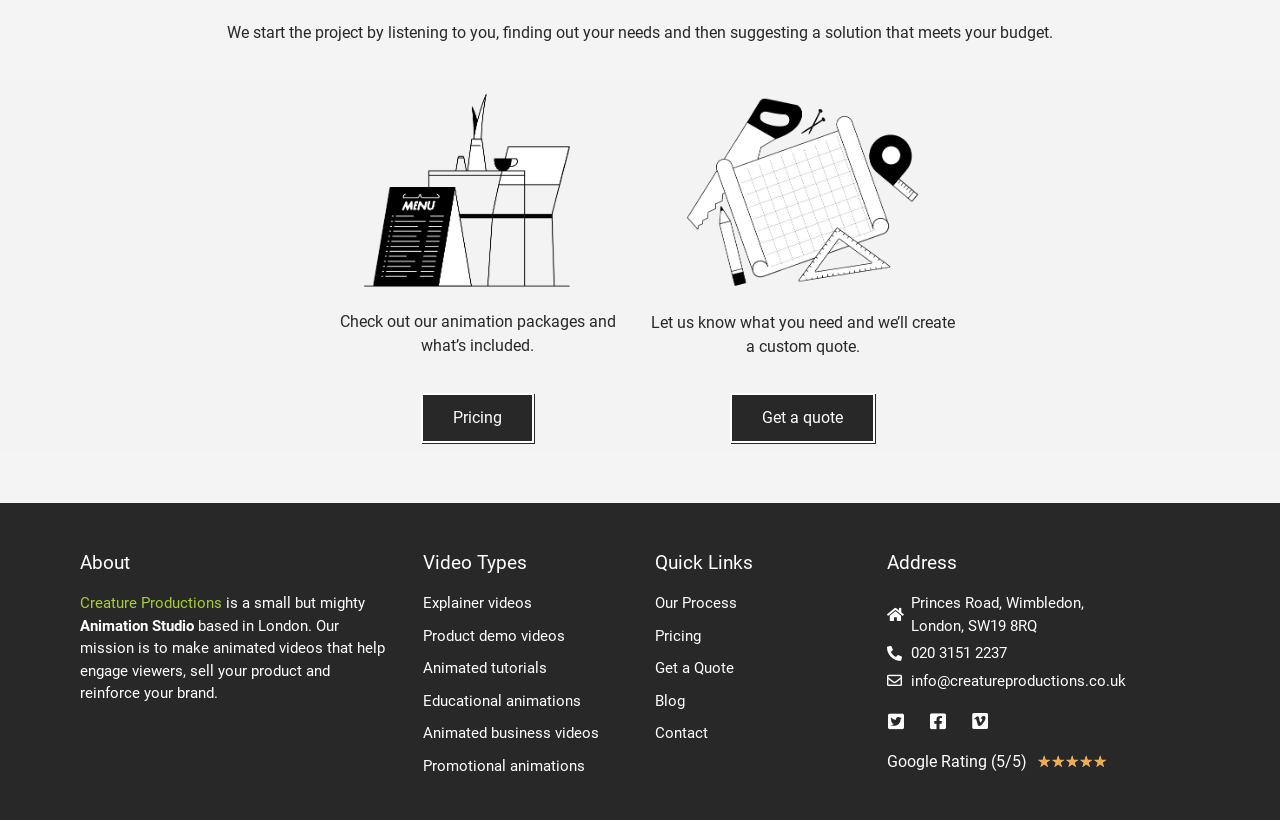How can I get a custom quote? Based on the screenshot, please respond with a single word or phrase.

Let us know what you need